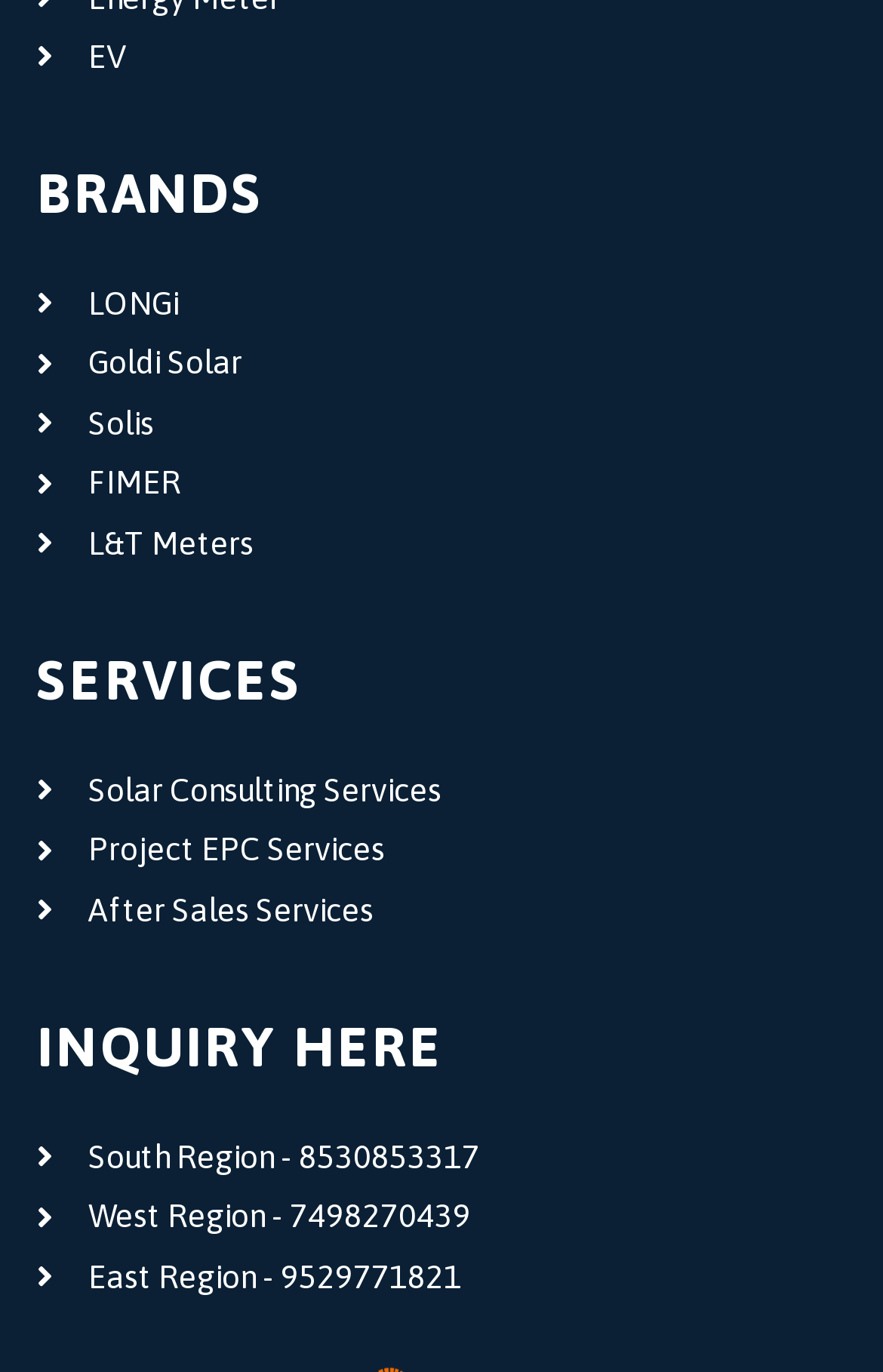How many regions are listed for inquiry?
Please provide a comprehensive answer based on the visual information in the image.

There are four regions listed for inquiry, which are 'South Region', 'West Region', 'East Region', and 'North Region'. These links are located vertically below the 'INQUIRY HERE' heading with bounding boxes of [0.821, 0.865], [0.865, 0.909], [0.909, 0.953], and [0.953, 0.996] respectively.